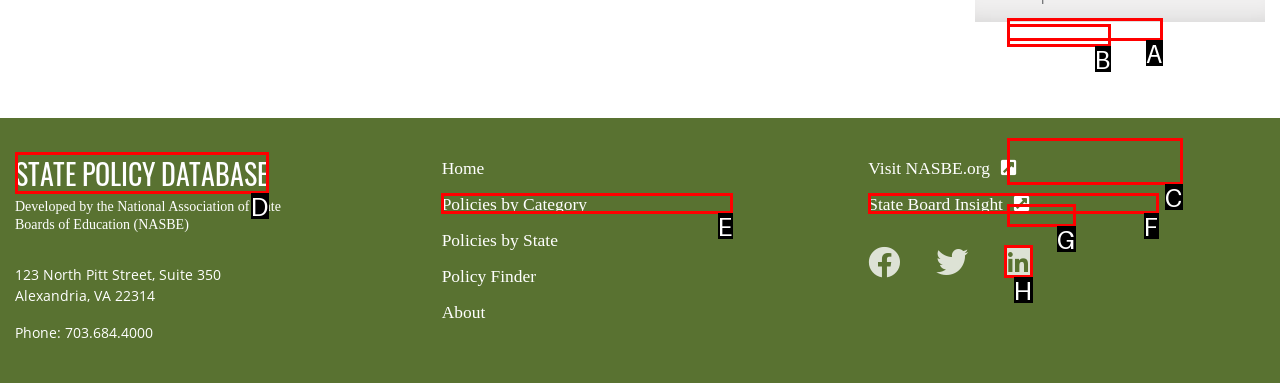Identify the correct HTML element to click for the task: Go to Policies by Category. Provide the letter of your choice.

E